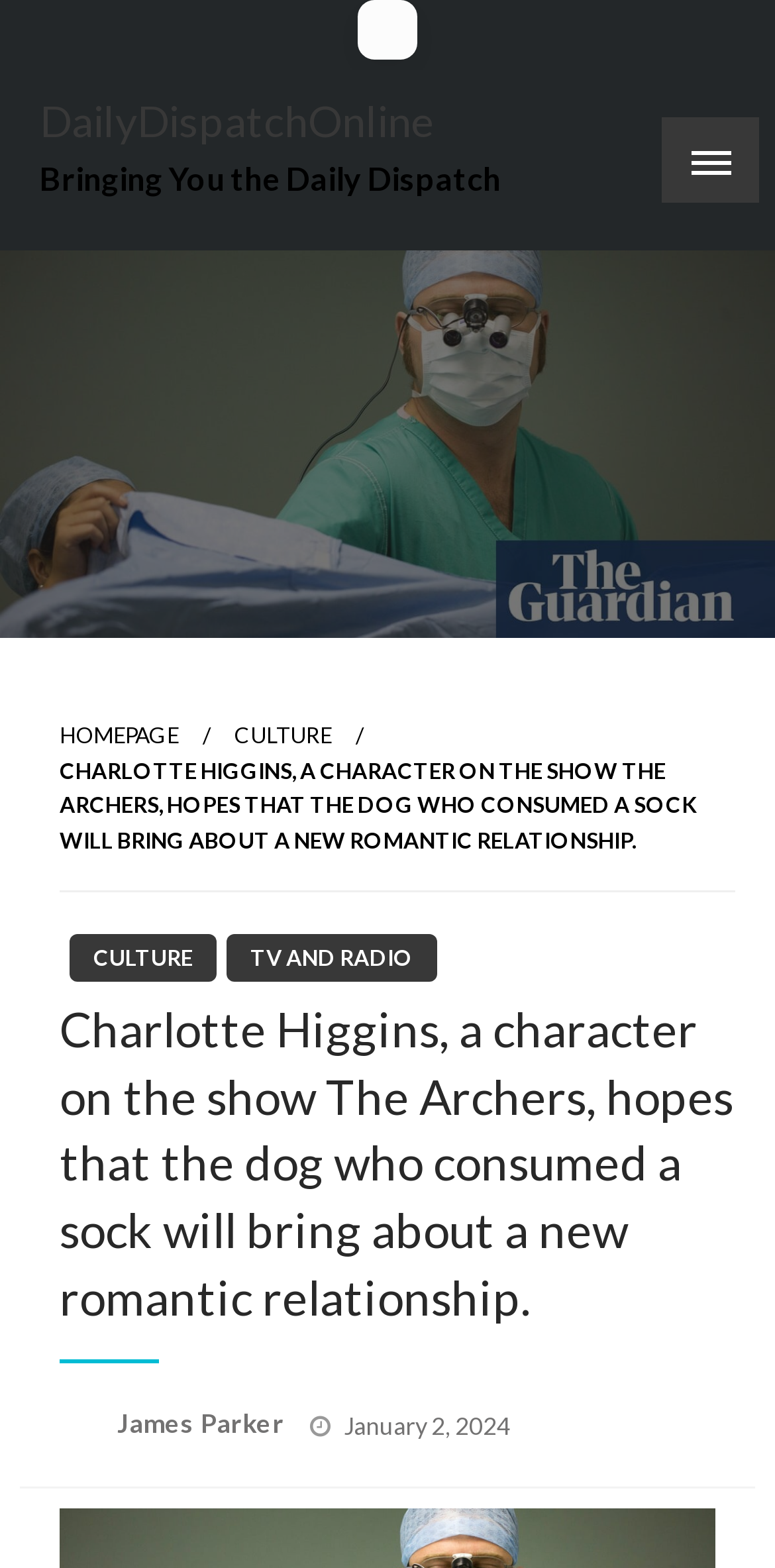Given the description of a UI element: "James Parker", identify the bounding box coordinates of the matching element in the webpage screenshot.

[0.151, 0.897, 0.374, 0.918]